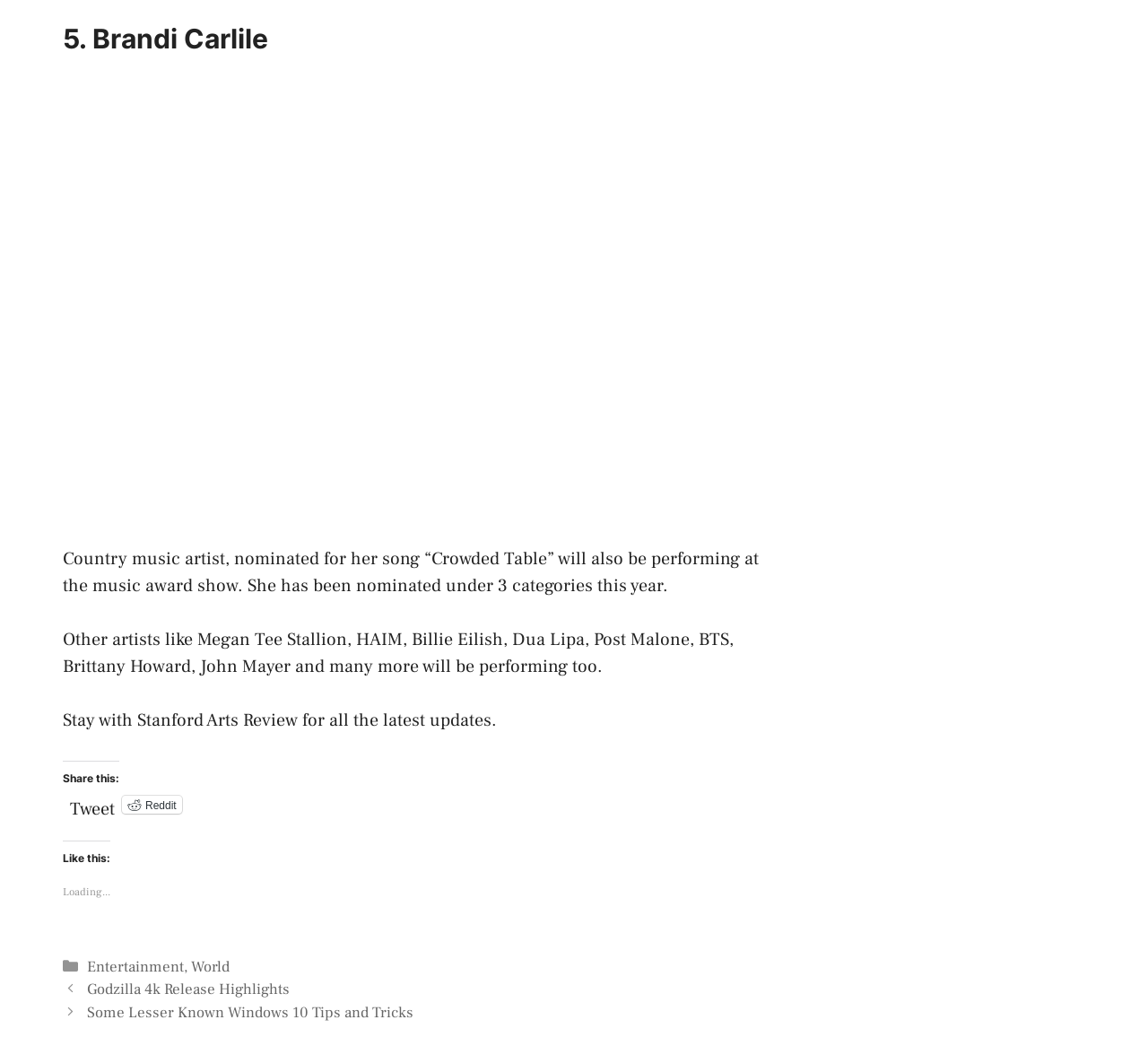Provide a brief response to the question below using a single word or phrase: 
What is the name of the music award show mentioned in the article?

Grammy Awards 2021